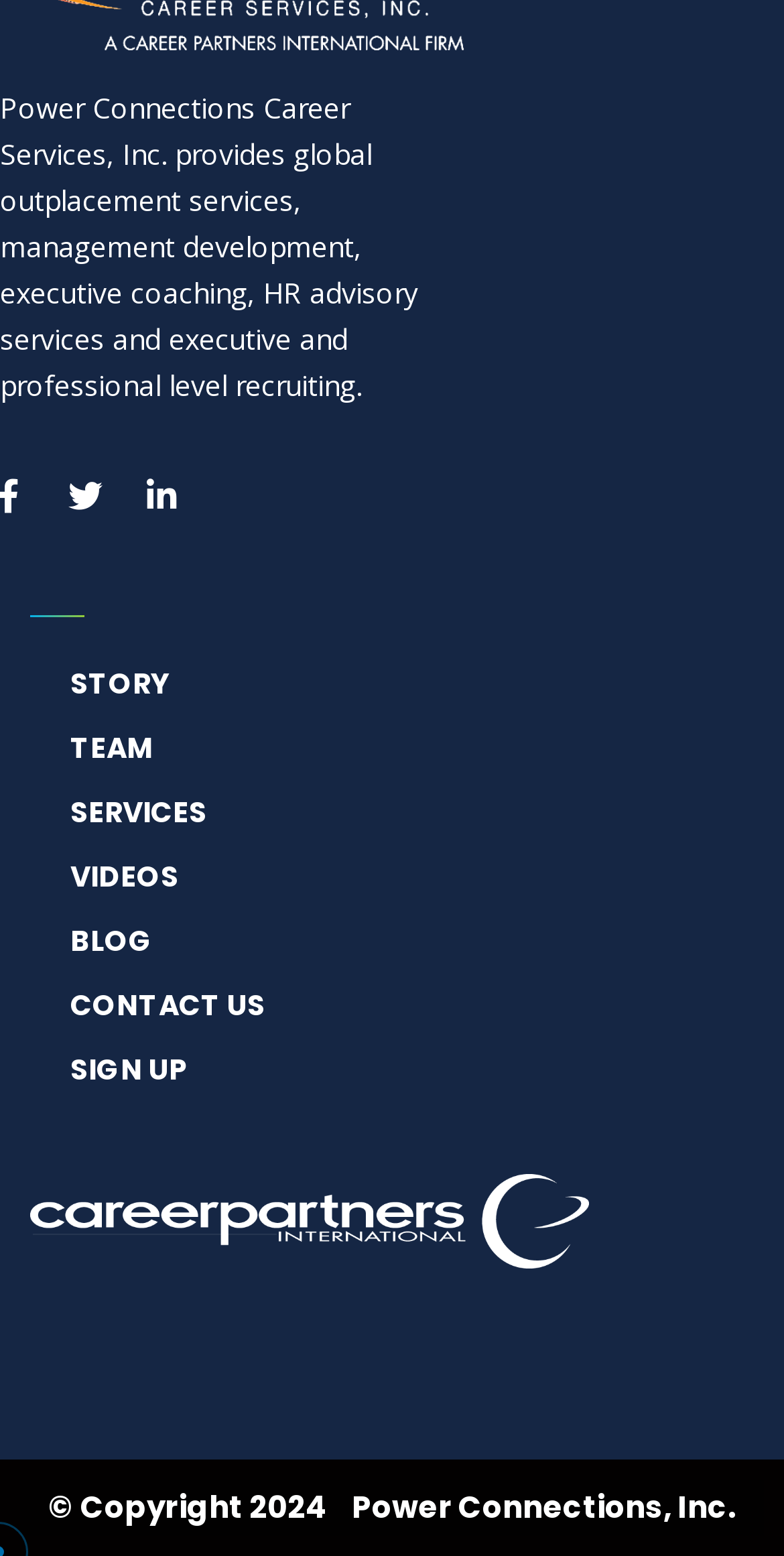Determine the bounding box for the UI element described here: "SERVICES".

[0.09, 0.51, 0.264, 0.535]